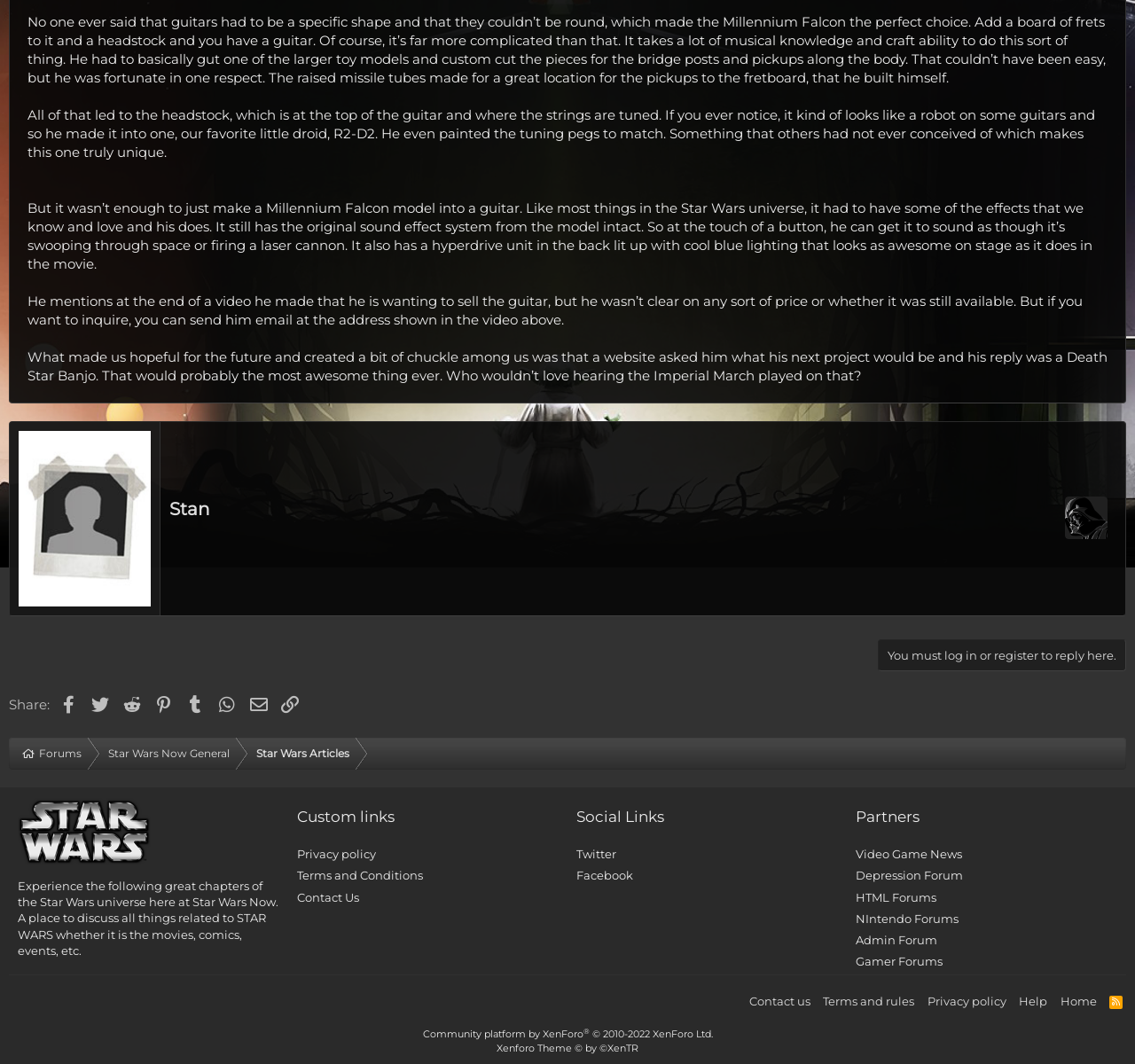Bounding box coordinates should be provided in the format (top-left x, top-left y, bottom-right x, bottom-right y) with all values between 0 and 1. Identify the bounding box for this UI element: Star Wars Now General

[0.084, 0.694, 0.214, 0.724]